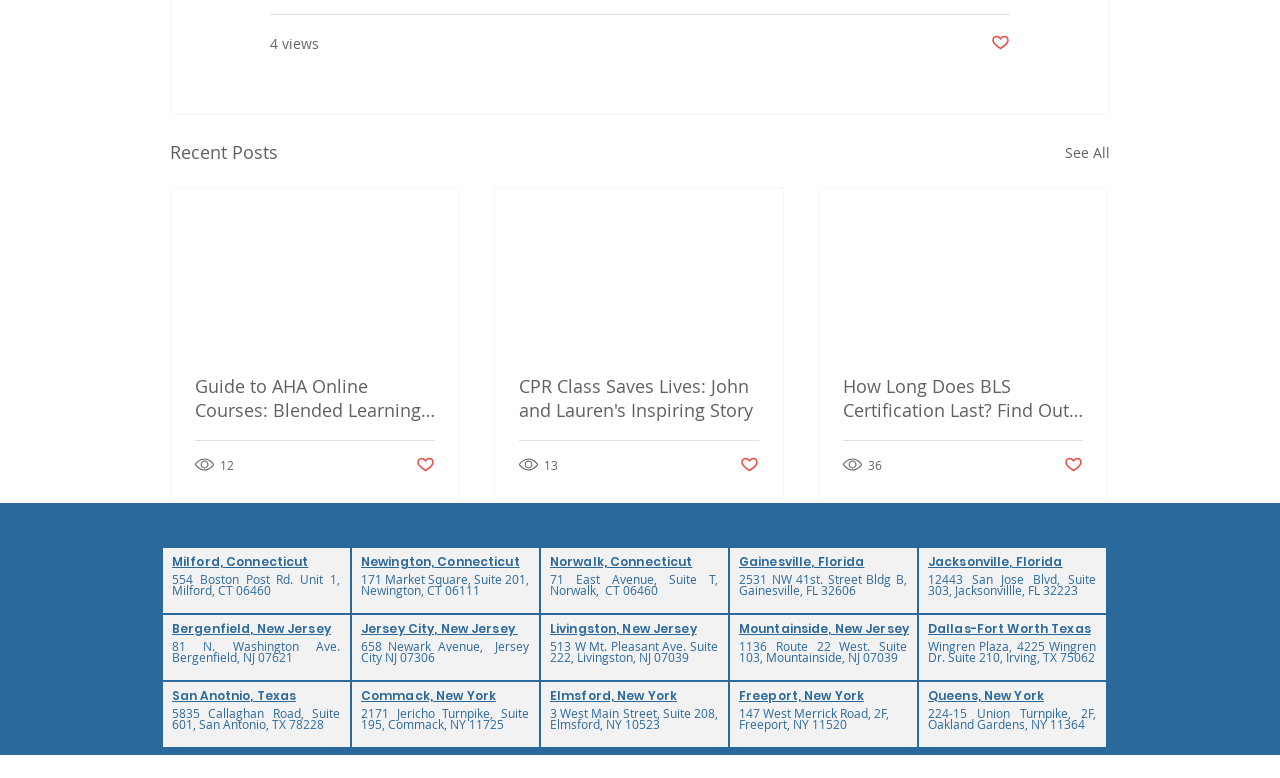Identify the bounding box coordinates of the clickable region necessary to fulfill the following instruction: "Click the 'Post not marked as liked' button". The bounding box coordinates should be four float numbers between 0 and 1, i.e., [left, top, right, bottom].

[0.774, 0.042, 0.789, 0.069]